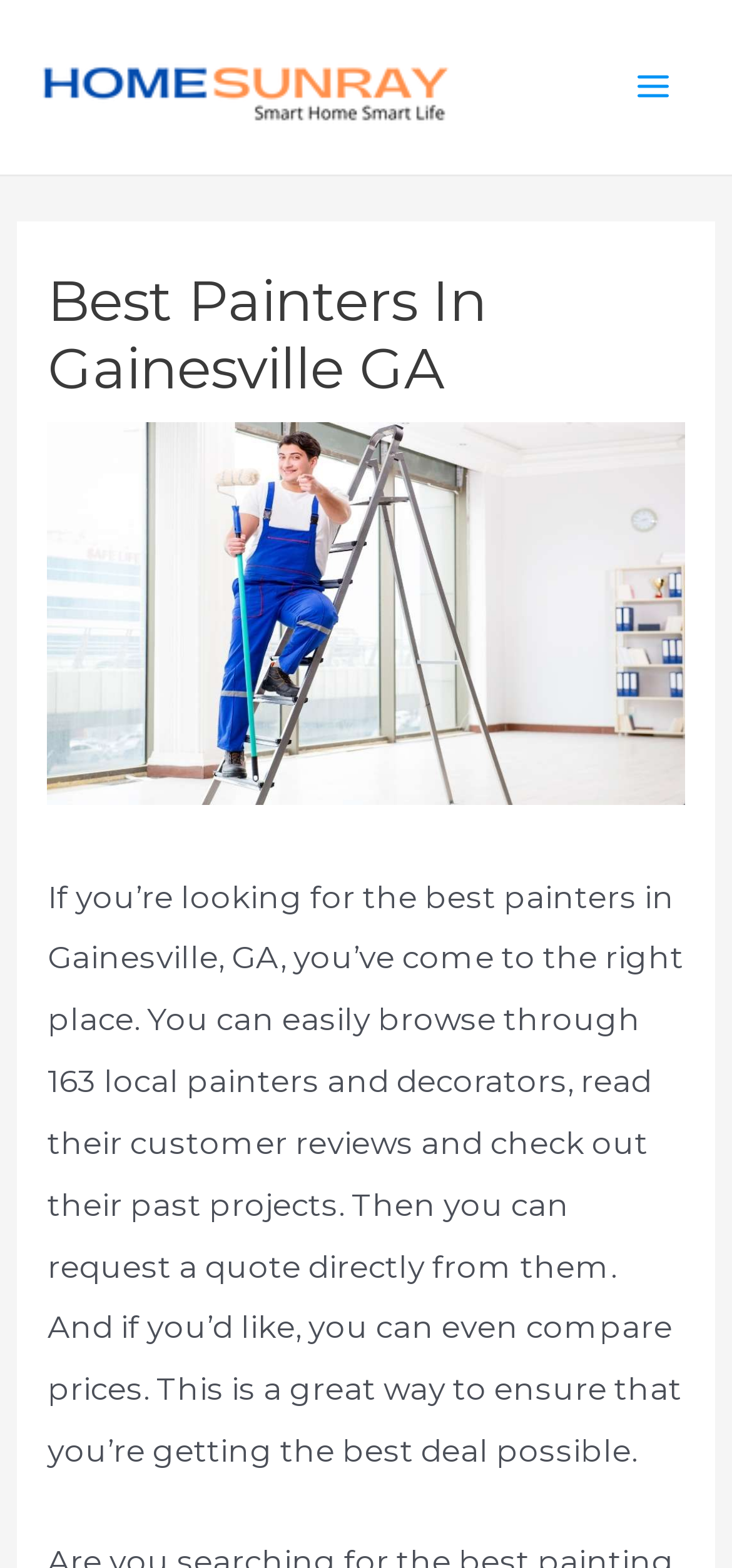How many local painters can be browsed through?
Analyze the image and provide a thorough answer to the question.

According to the webpage, users can easily browse through 163 local painters and decorators, read their customer reviews and check out their past projects.